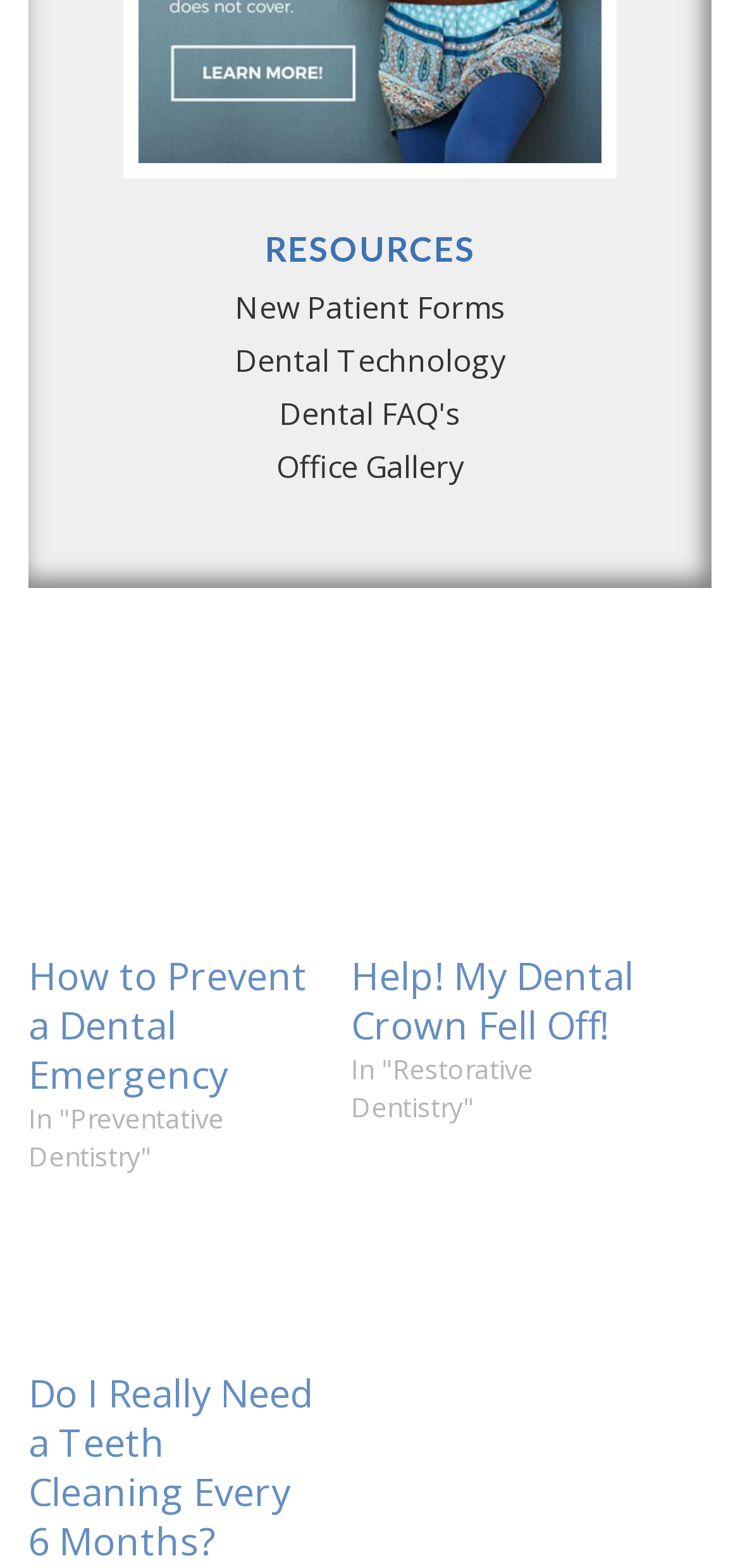Locate the bounding box coordinates of the element you need to click to accomplish the task described by this instruction: "Click on New Patient Forms".

[0.317, 0.183, 0.683, 0.21]